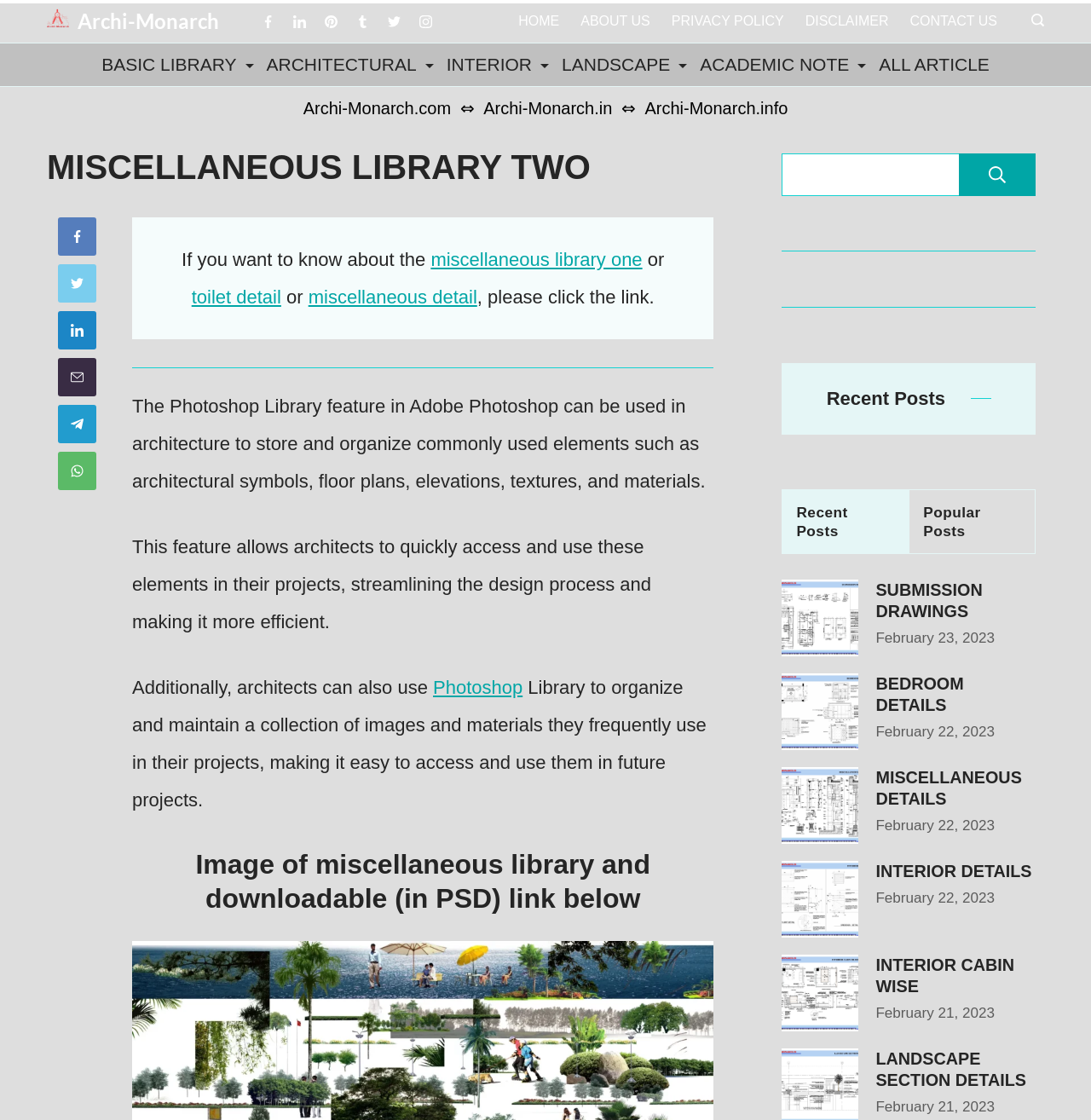Answer the question below in one word or phrase:
What is the title of the section below the search bar?

Recent Posts